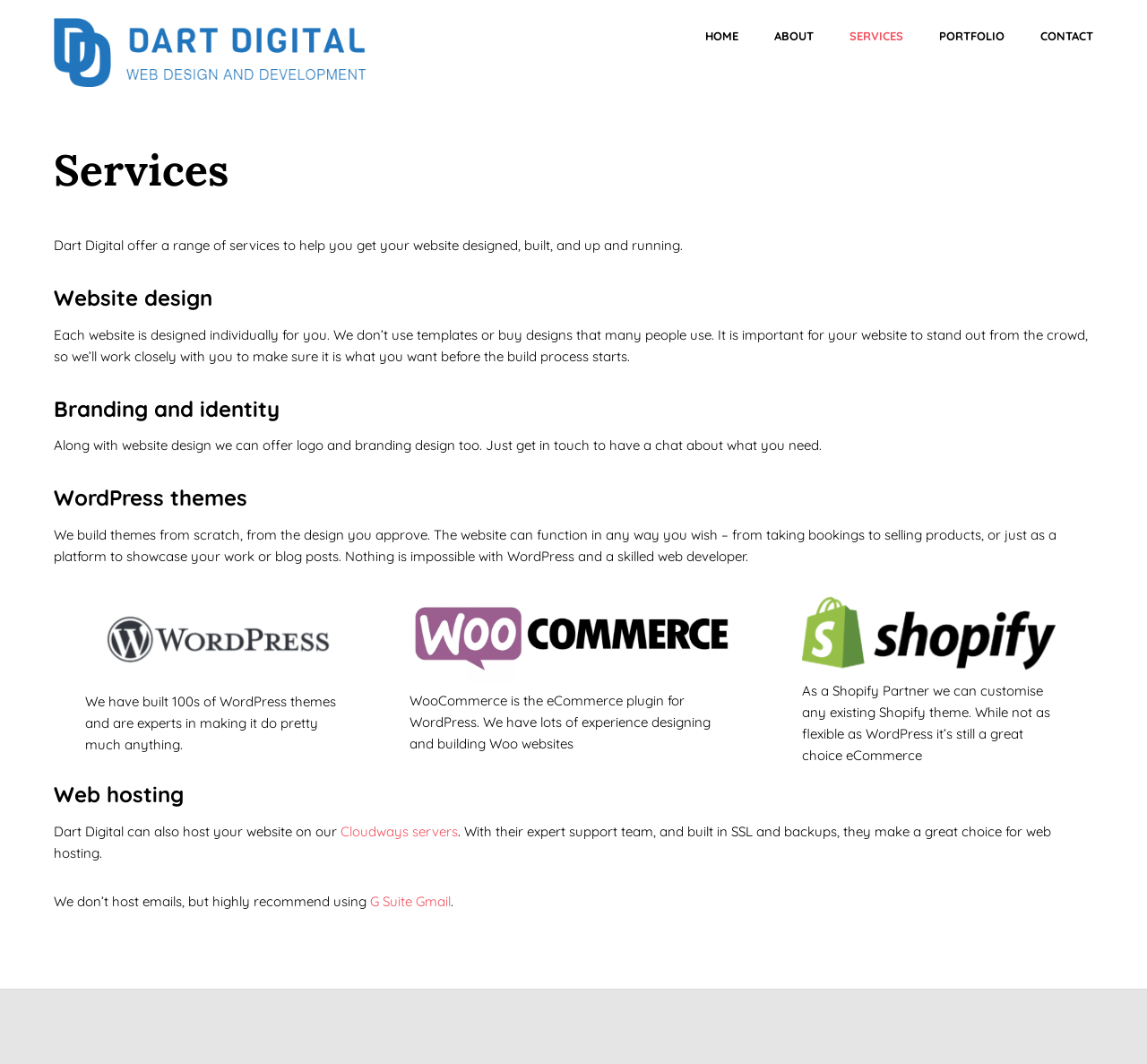Could you determine the bounding box coordinates of the clickable element to complete the instruction: "Click on the 'Cloudways servers' link"? Provide the coordinates as four float numbers between 0 and 1, i.e., [left, top, right, bottom].

[0.297, 0.773, 0.399, 0.789]